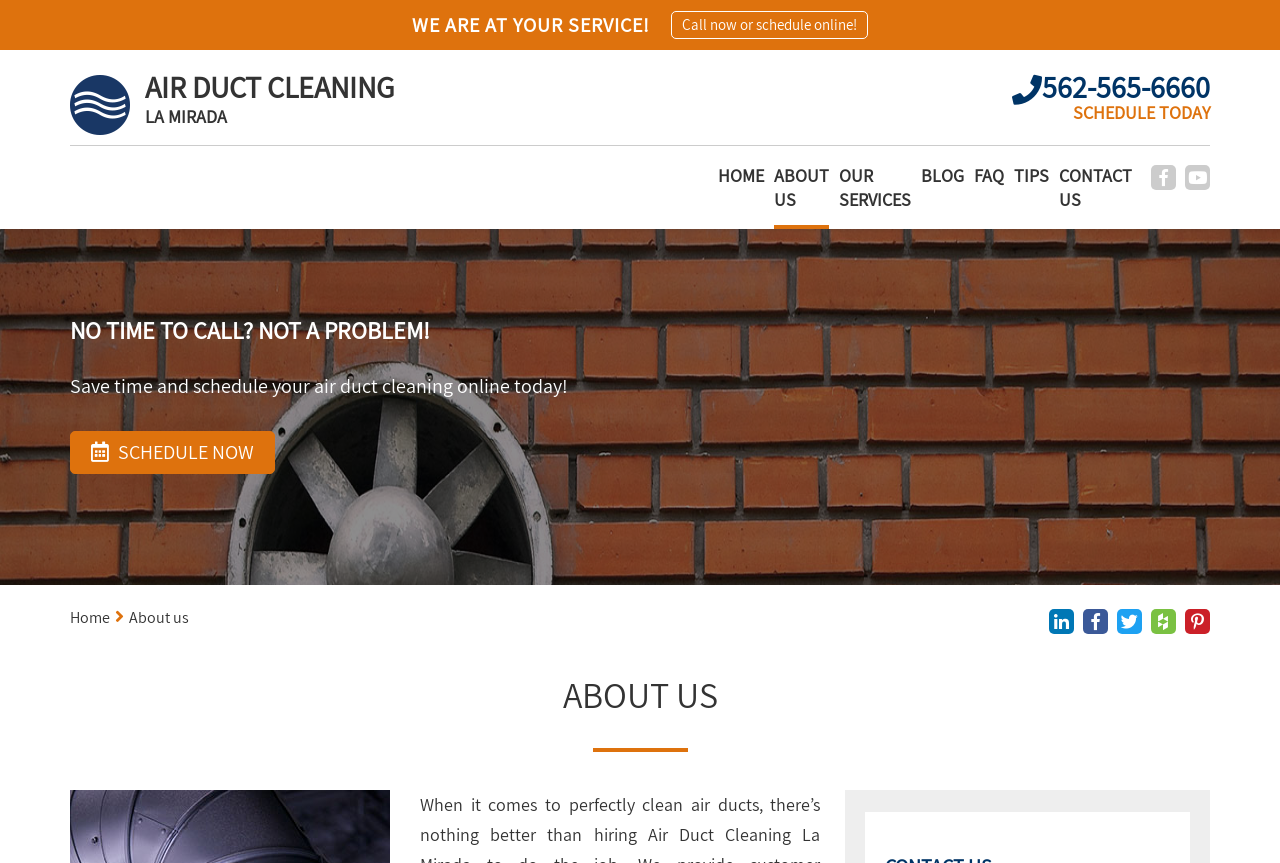Please answer the following question using a single word or phrase: 
What social media platforms does the company have a presence on?

Facebook, YouTube, Linkedin, Twitter, Houzz